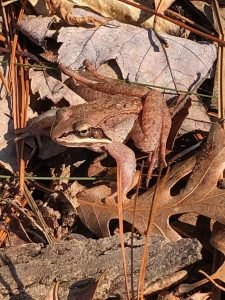Provide a single word or phrase answer to the question: 
Where do wood frogs lay their eggs?

vernal pools